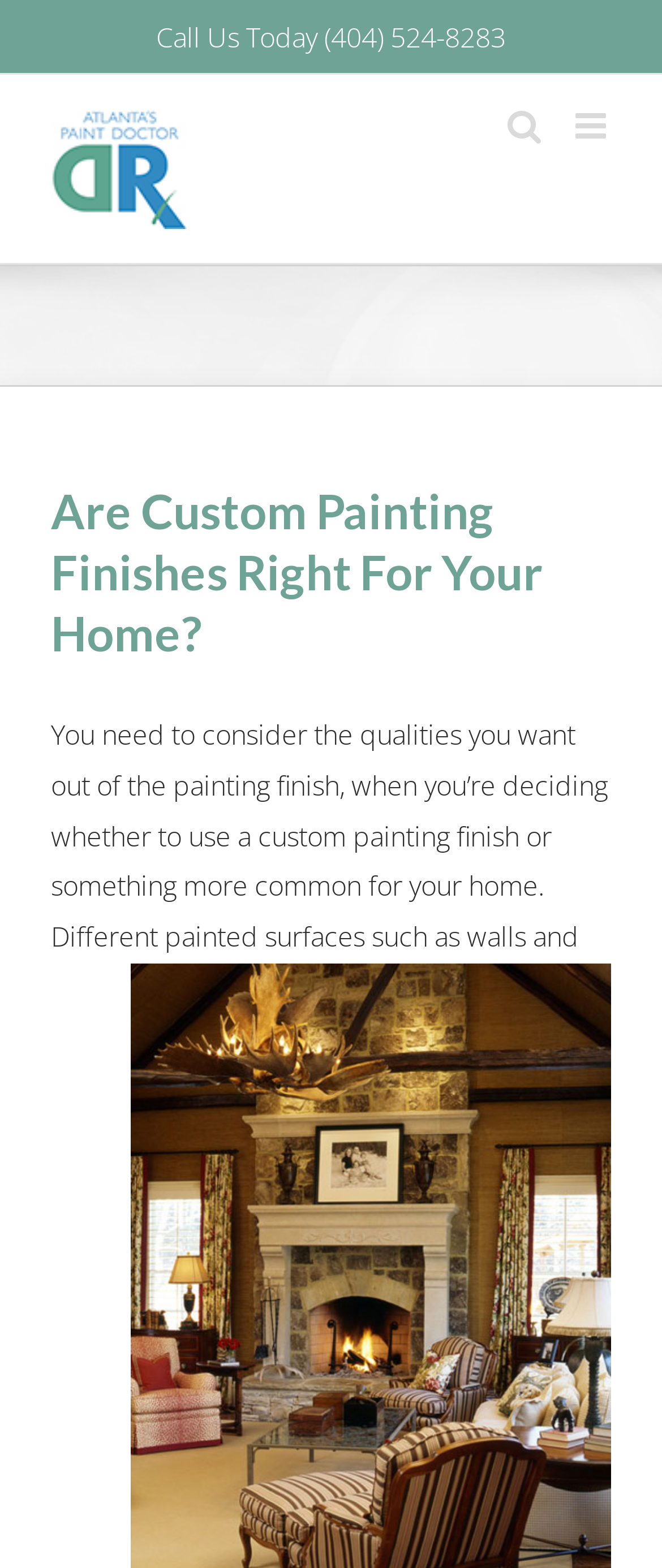What is the purpose of the toggle mobile menu link?
Look at the screenshot and give a one-word or phrase answer.

To control mobile menu